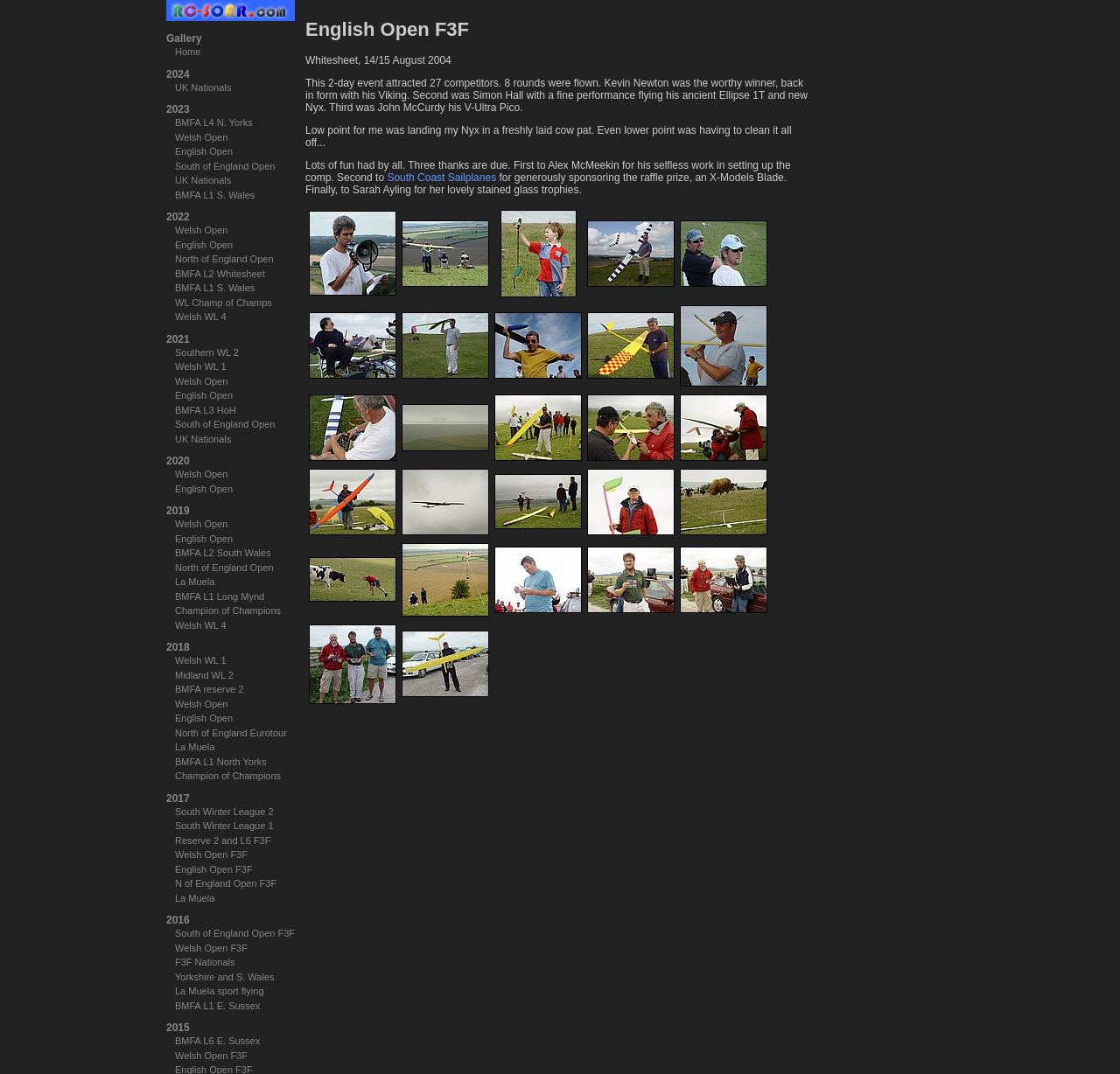Please answer the following question using a single word or phrase: 
What is the text of the first link on the webpage?

R/C Soaring Home Page